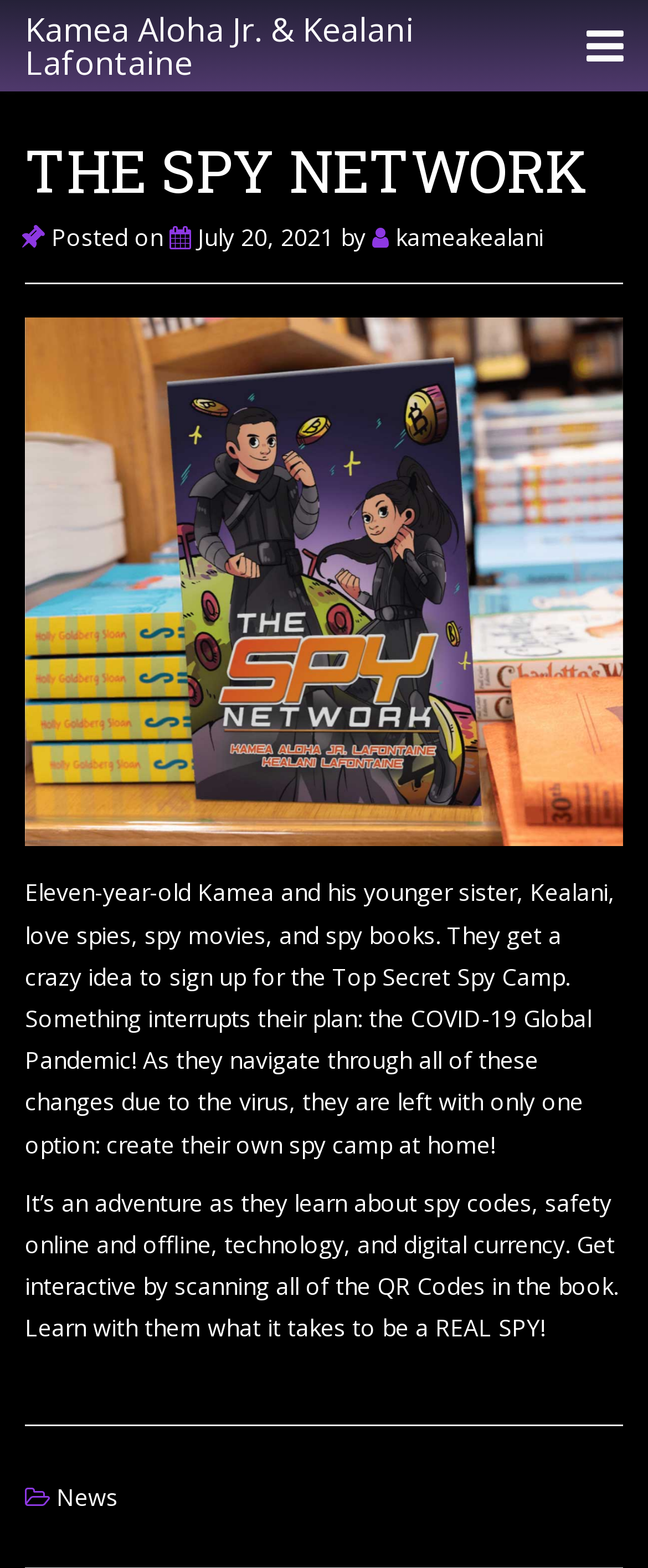Who are the main characters in the story?
Give a one-word or short-phrase answer derived from the screenshot.

Kamea and Kealani